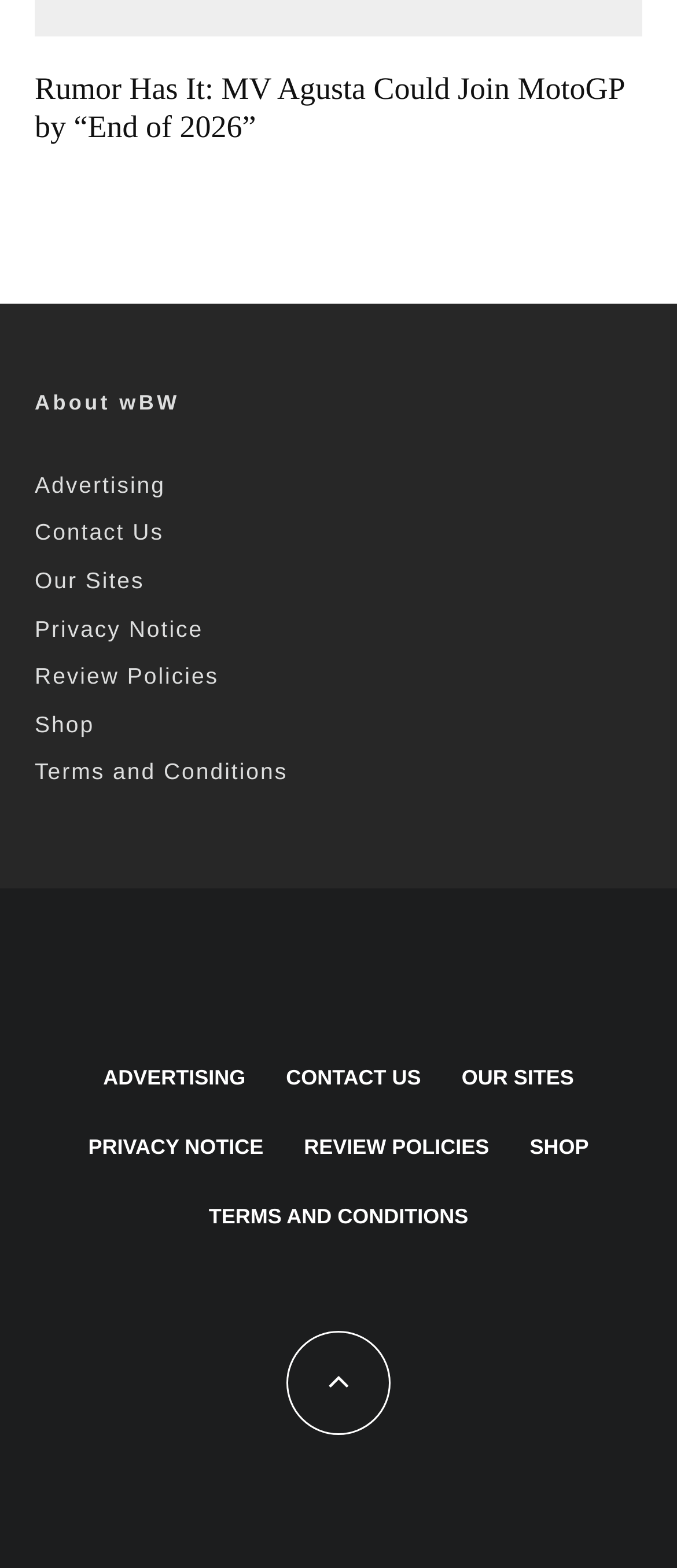Is there a shop section on the website?
Use the screenshot to answer the question with a single word or phrase.

Yes